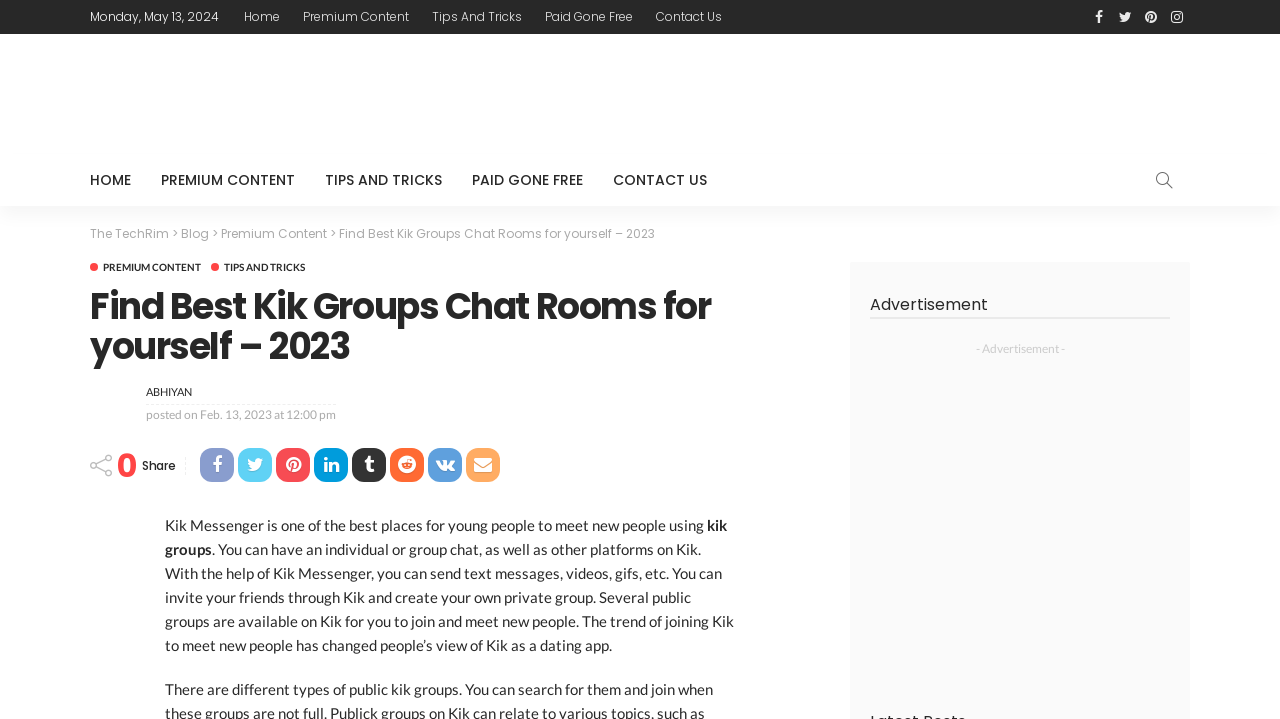Identify the bounding box coordinates of the region that needs to be clicked to carry out this instruction: "Click on the 'CONTACT US' link". Provide these coordinates as four float numbers ranging from 0 to 1, i.e., [left, top, right, bottom].

[0.505, 0.0, 0.572, 0.047]